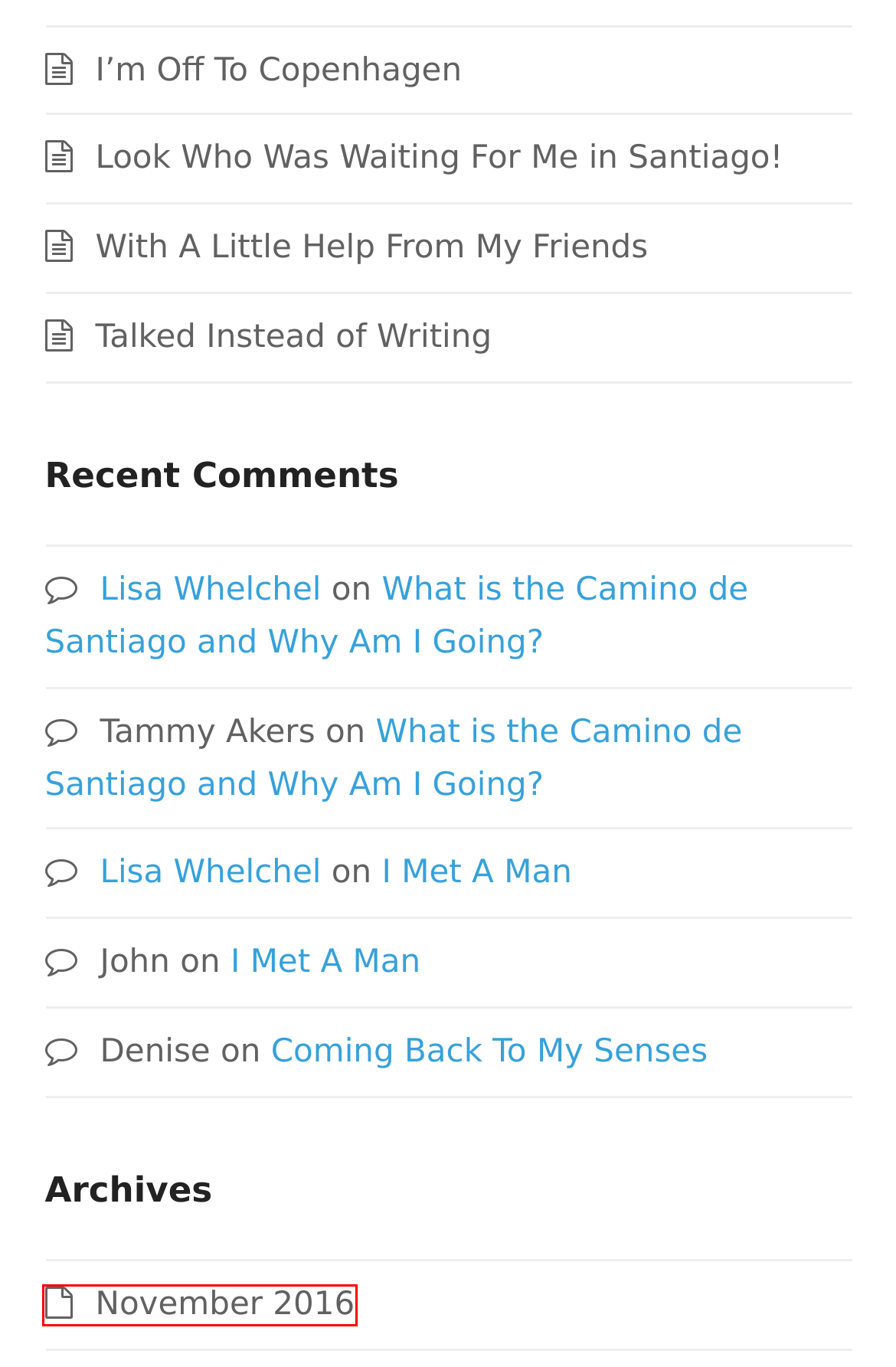Examine the screenshot of the webpage, which includes a red bounding box around an element. Choose the best matching webpage description for the page that will be displayed after clicking the element inside the red bounding box. Here are the candidates:
A. Coming Back To My Senses – Lisa Whelchel
B. I Met A Man – Lisa Whelchel
C. What is the Camino de Santiago and Why Am I Going? – Lisa Whelchel
D. November 2016 – Lisa Whelchel
E. I’m Off To Copenhagen – Lisa Whelchel
F. With A Little Help From My Friends – Lisa Whelchel
G. Look Who Was Waiting For Me in Santiago! – Lisa Whelchel
H. Talked Instead of Writing – Lisa Whelchel

D